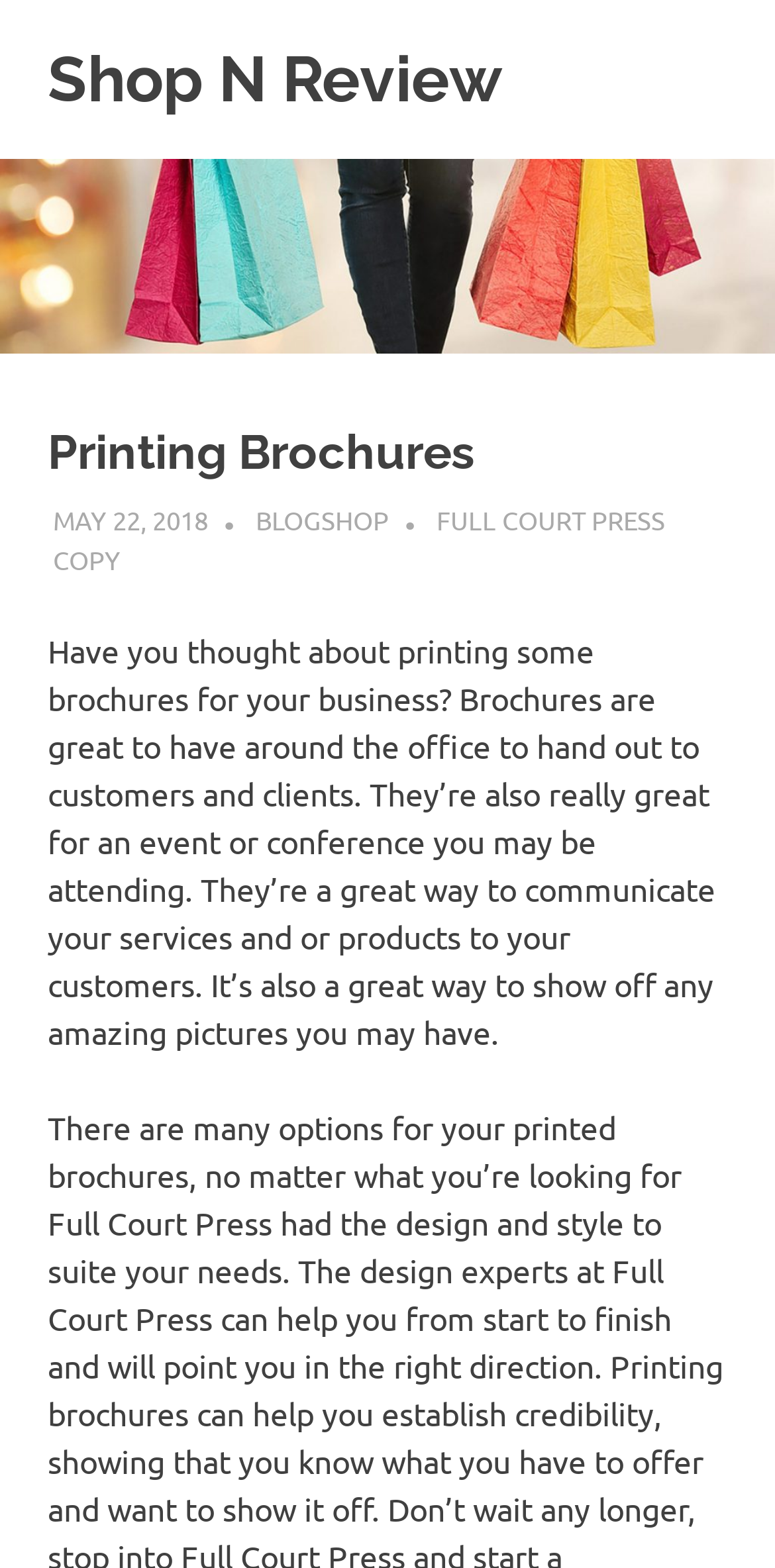Could you please study the image and provide a detailed answer to the question:
What is the company name?

I found the answer by looking at the link element with the text 'Shop N Review' located at [0.062, 0.027, 0.649, 0.073]. This text is likely to be the company name.